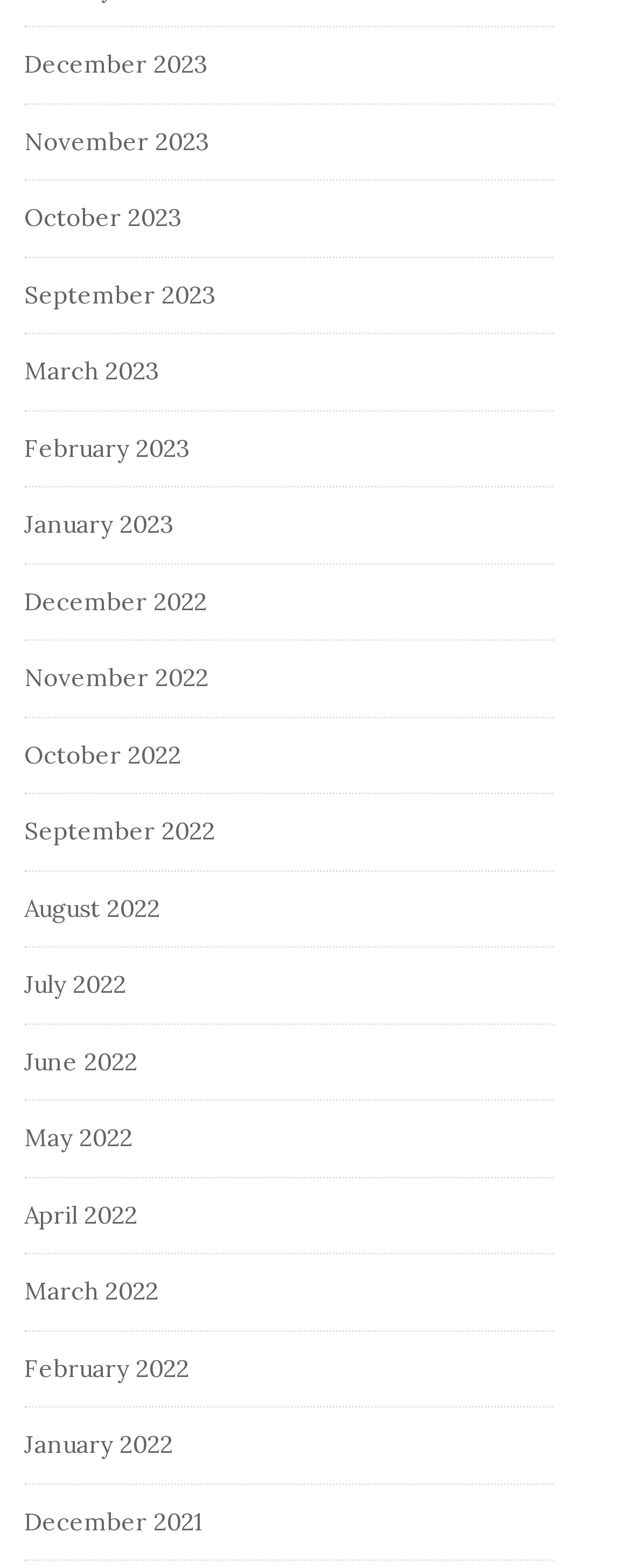What is the earliest month listed?
Using the image as a reference, deliver a detailed and thorough answer to the question.

I looked at the list of links and found the earliest month listed is December 2021, which is at the bottom of the list.